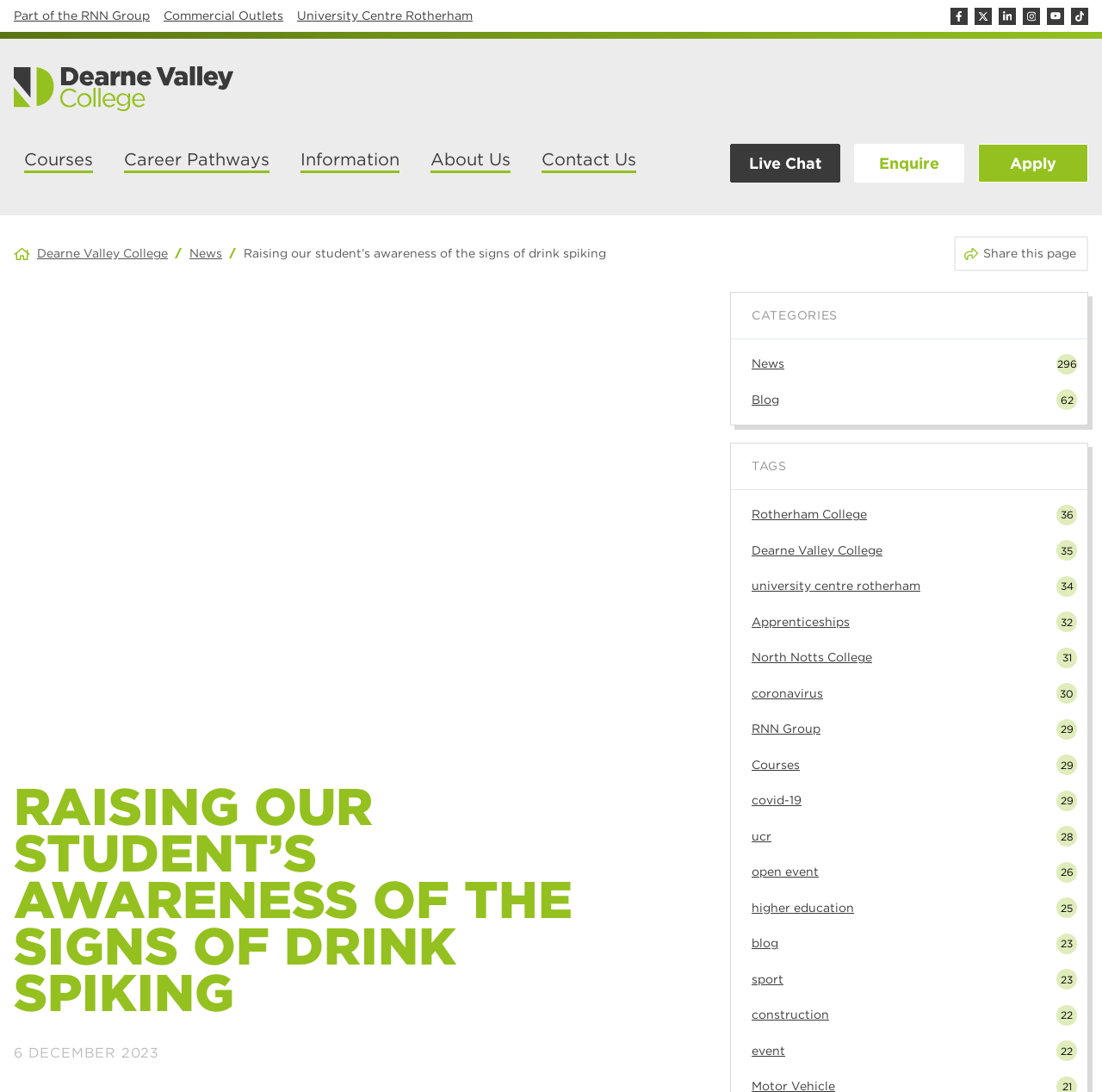What is the name of the college?
Answer the question with just one word or phrase using the image.

Dearne Valley College